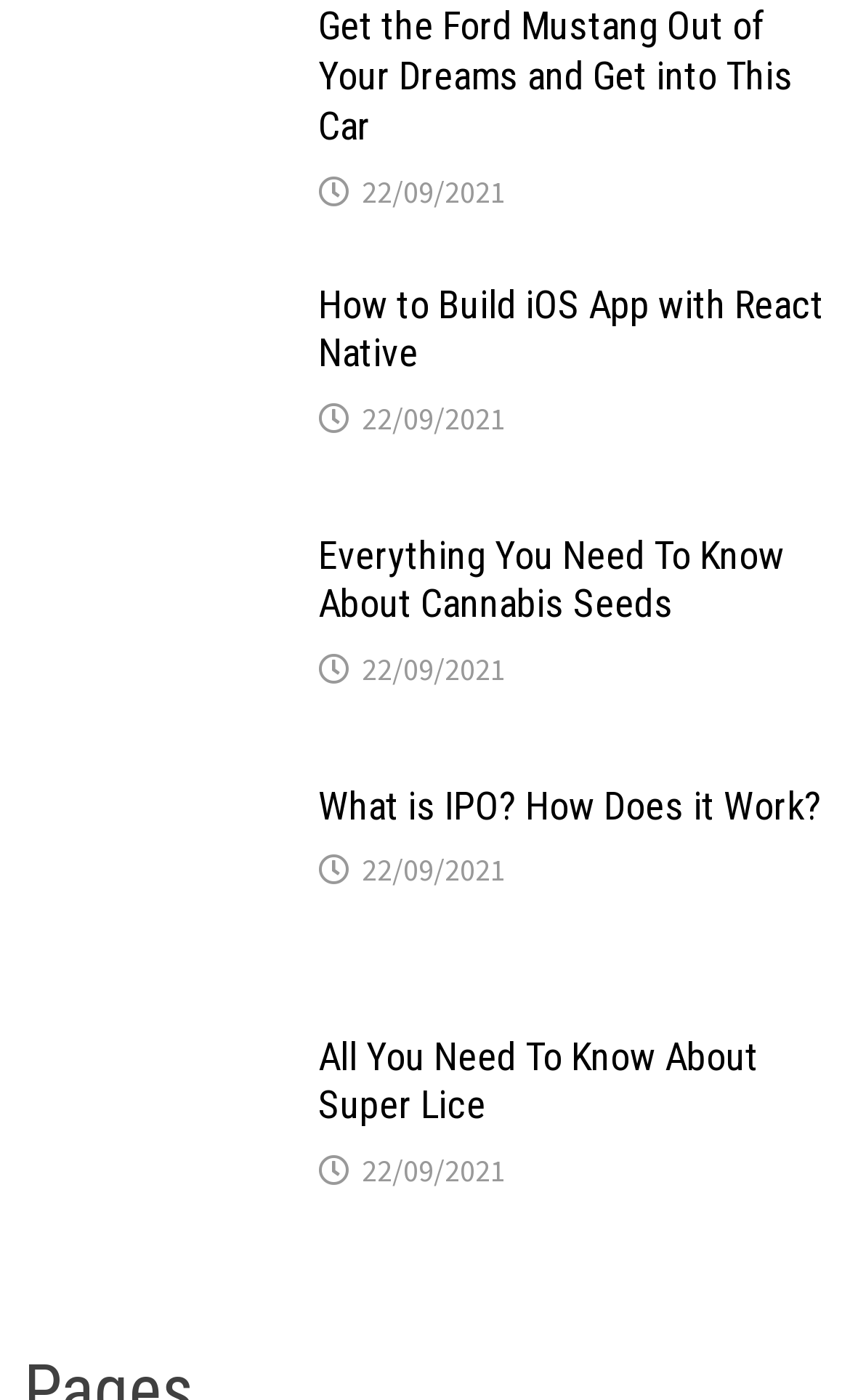Find the bounding box coordinates for the area that must be clicked to perform this action: "Explore everything about cannabis seeds".

[0.029, 0.382, 0.336, 0.418]